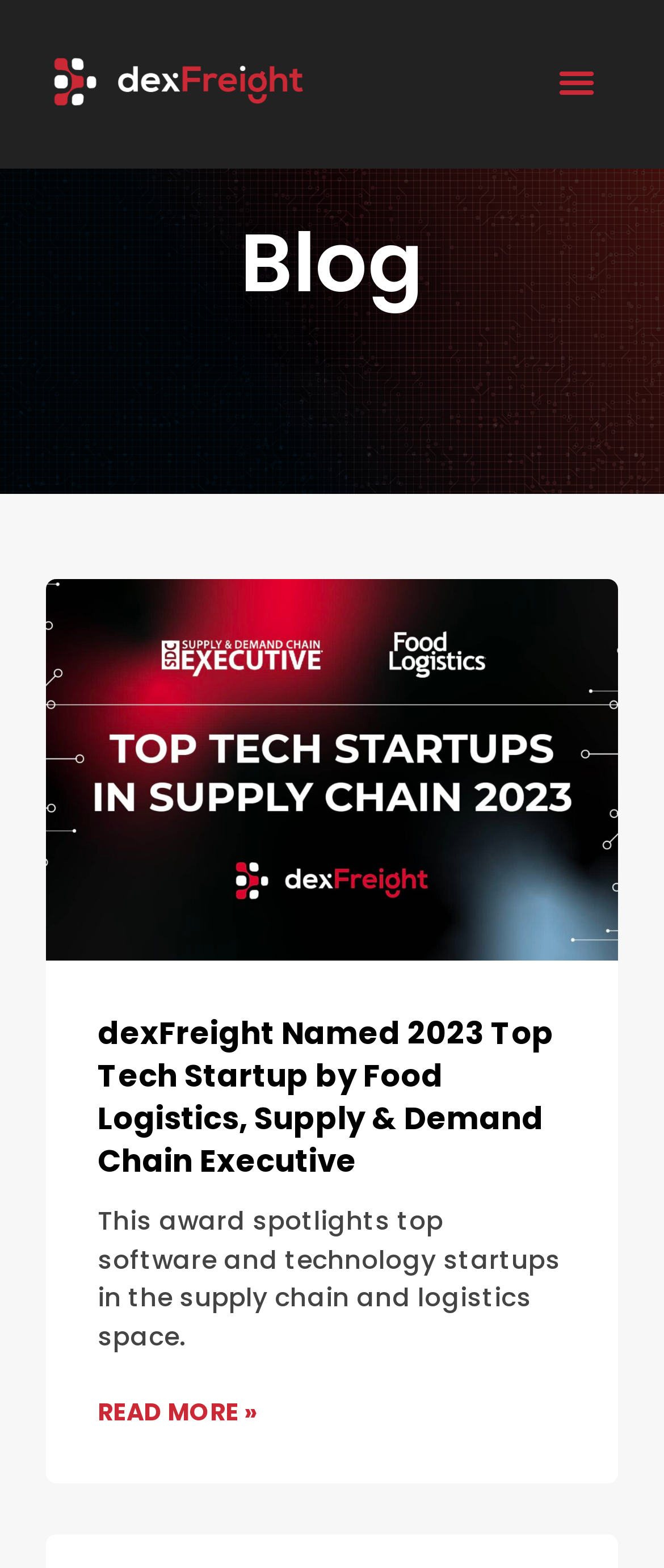What is the function of the 'Read more' link?
Give a single word or phrase answer based on the content of the image.

Read more about the article